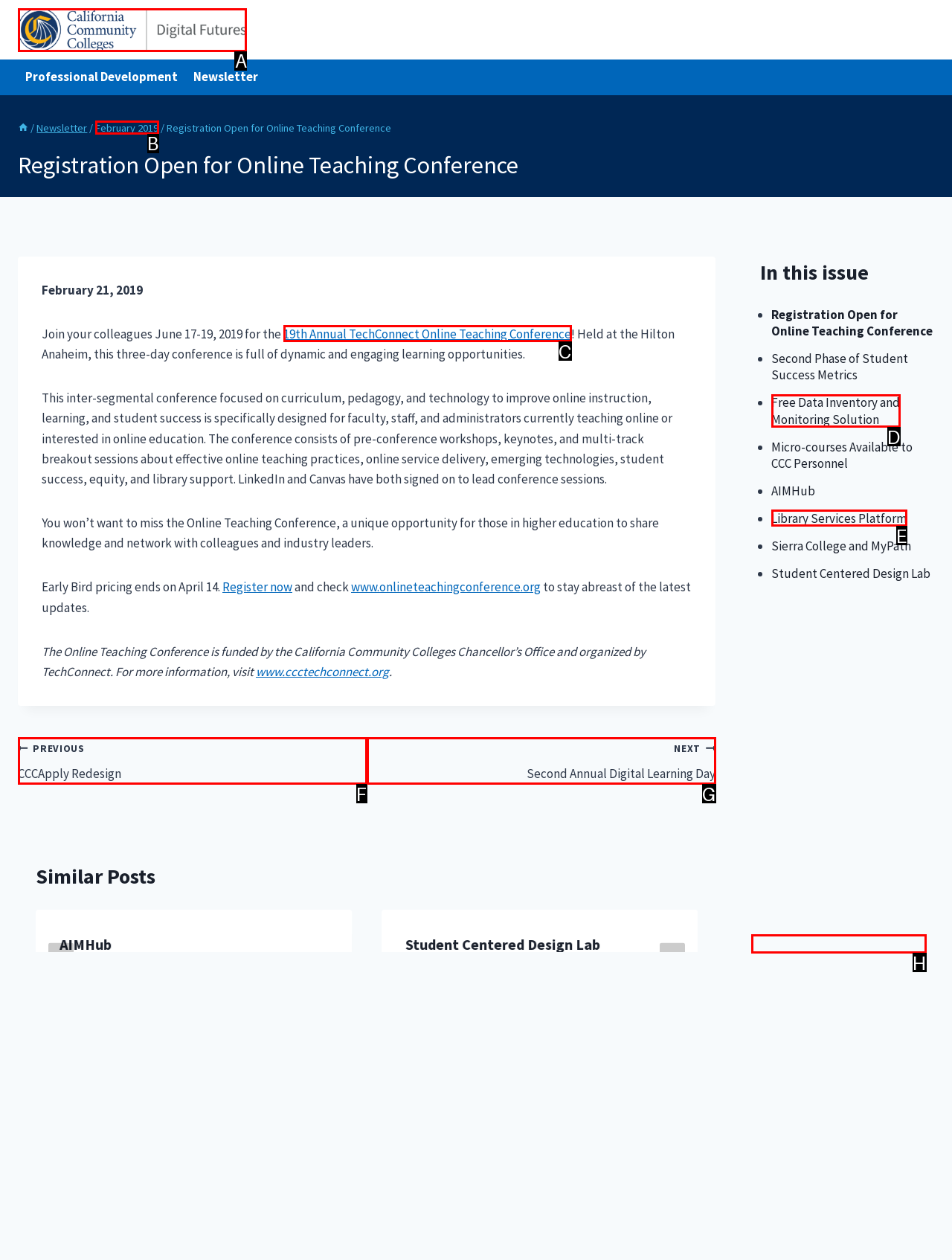Tell me which one HTML element I should click to complete the following task: Go to the Digital Futures homepage Answer with the option's letter from the given choices directly.

A